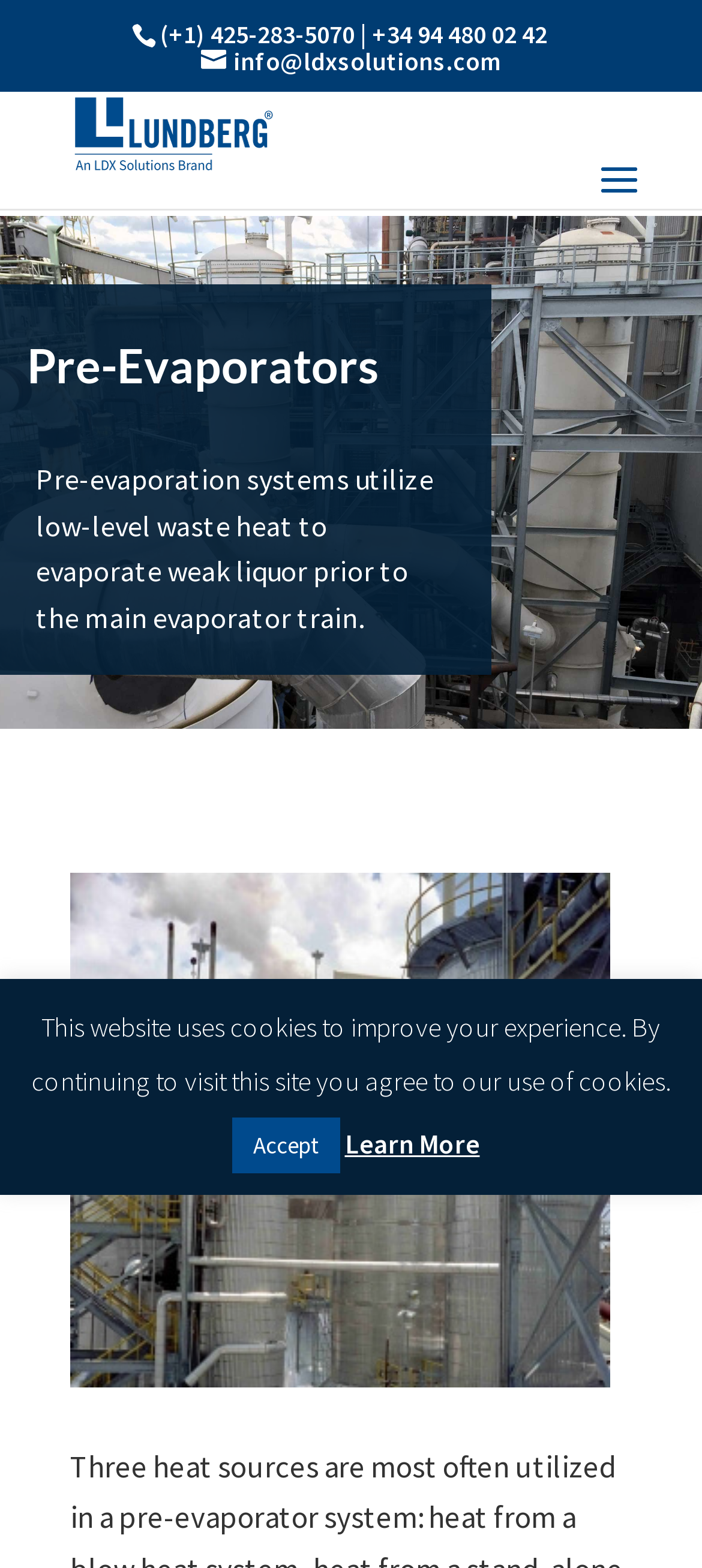What is the phone number of Lundberg?
Based on the image, give a concise answer in the form of a single word or short phrase.

+1 425-283-5070